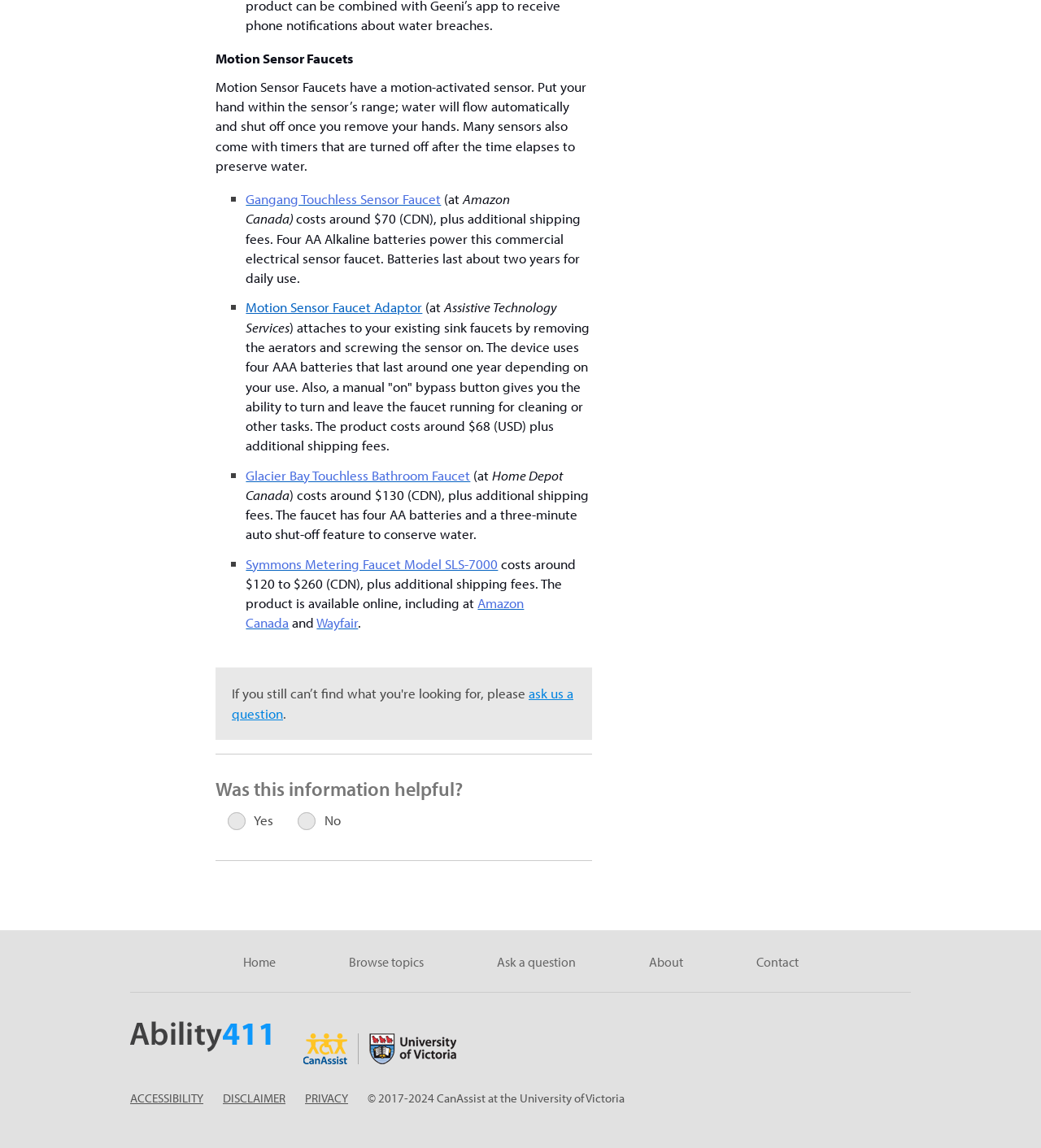Determine the bounding box coordinates for the area that needs to be clicked to fulfill this task: "Click on 'Home'". The coordinates must be given as four float numbers between 0 and 1, i.e., [left, top, right, bottom].

[0.198, 0.823, 0.3, 0.853]